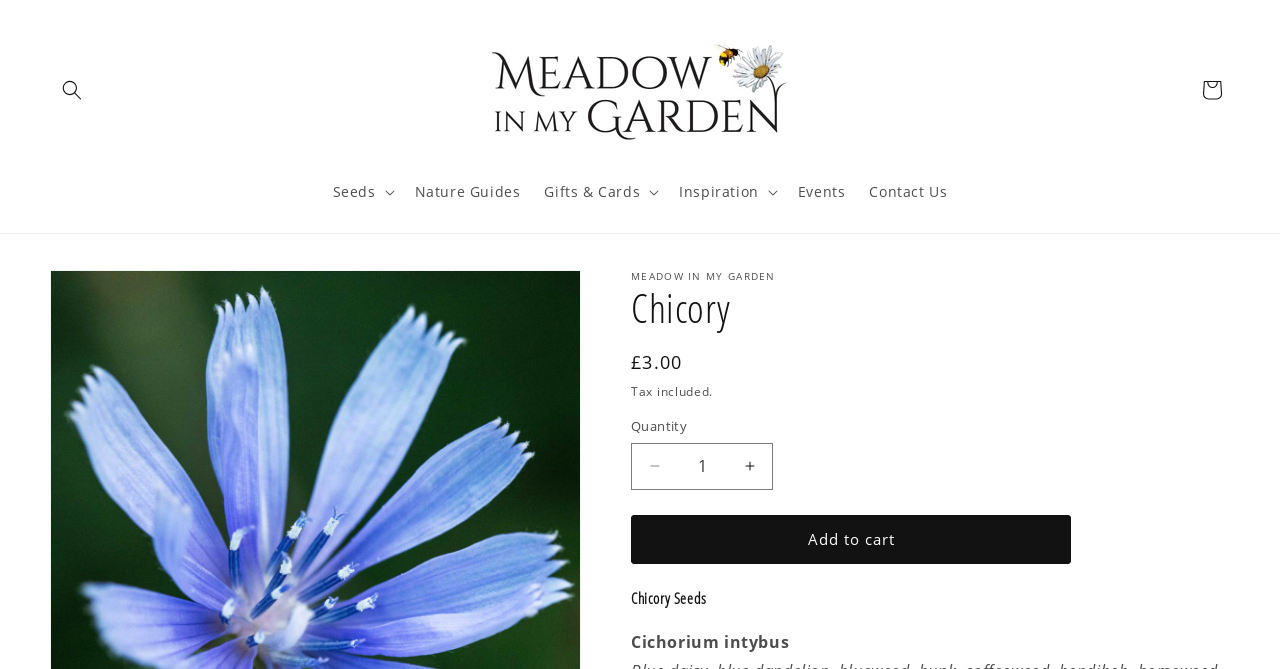Describe in detail what you see on the webpage.

The webpage is about Chicory, a type of herbaceous plant. At the top, there is a search button and a link to "Meadow in My Garden" with an accompanying image. Below this, there are four buttons for navigation: "Seeds", "Nature Guides", "Gifts & Cards", and "Inspiration". To the right of these buttons, there are links to "Events" and "Contact Us". 

On the right side of the page, there is a cart link with an option to skip to product information. The main content of the page is about Chicory, with a heading and a description. The product information includes the regular price of £3.00, with a note that tax is included. There is a quantity selector with decrease and increase buttons, and an "Add to cart" button below. Finally, there is a heading for "Chicory Seeds" and a scientific name "Cichorium intybus" at the bottom of the page.